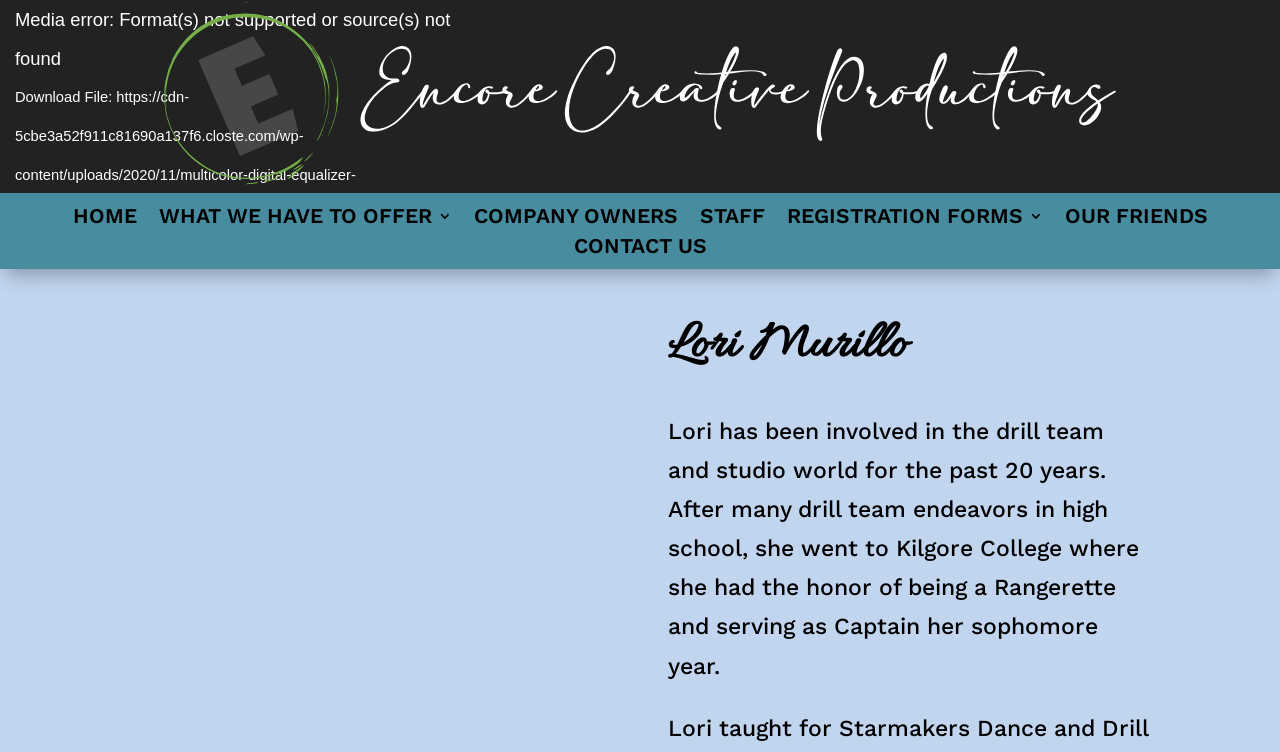What is the error message displayed in the video player?
Using the visual information, respond with a single word or phrase.

Format(s) not supported or source(s) not found